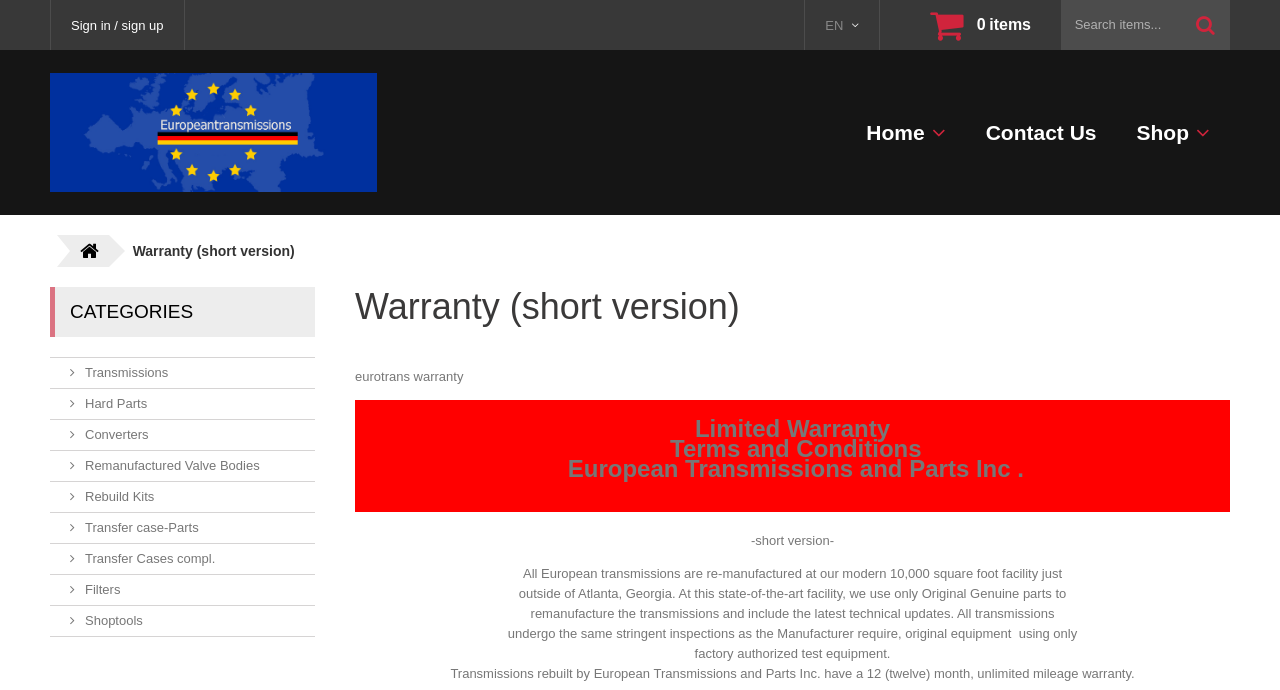Using the provided description: "Remanufactured Valve Bodies", find the bounding box coordinates of the corresponding UI element. The output should be four float numbers between 0 and 1, in the format [left, top, right, bottom].

[0.039, 0.652, 0.246, 0.697]